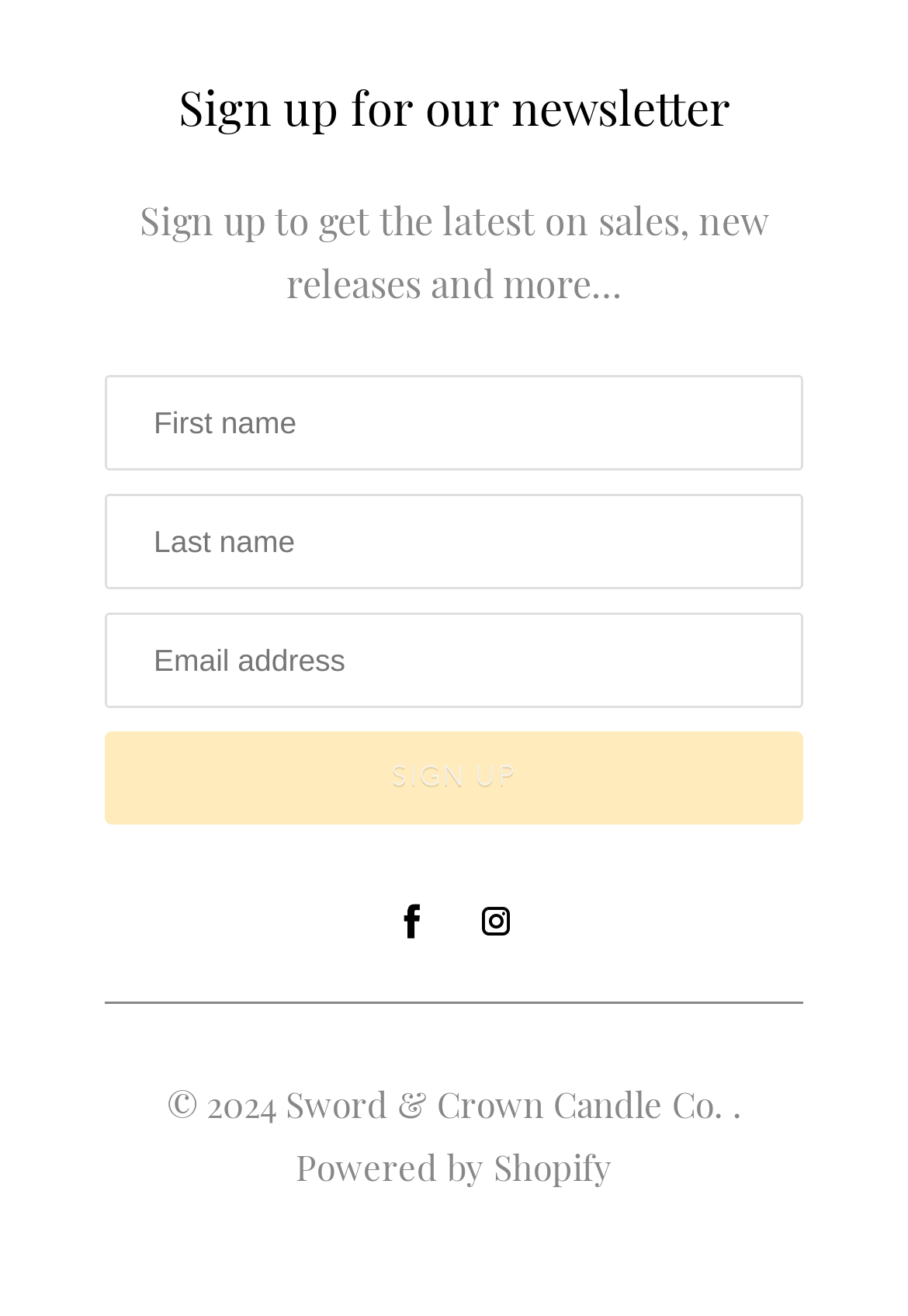Locate the bounding box coordinates of the area where you should click to accomplish the instruction: "Click sign up".

[0.115, 0.555, 0.885, 0.626]